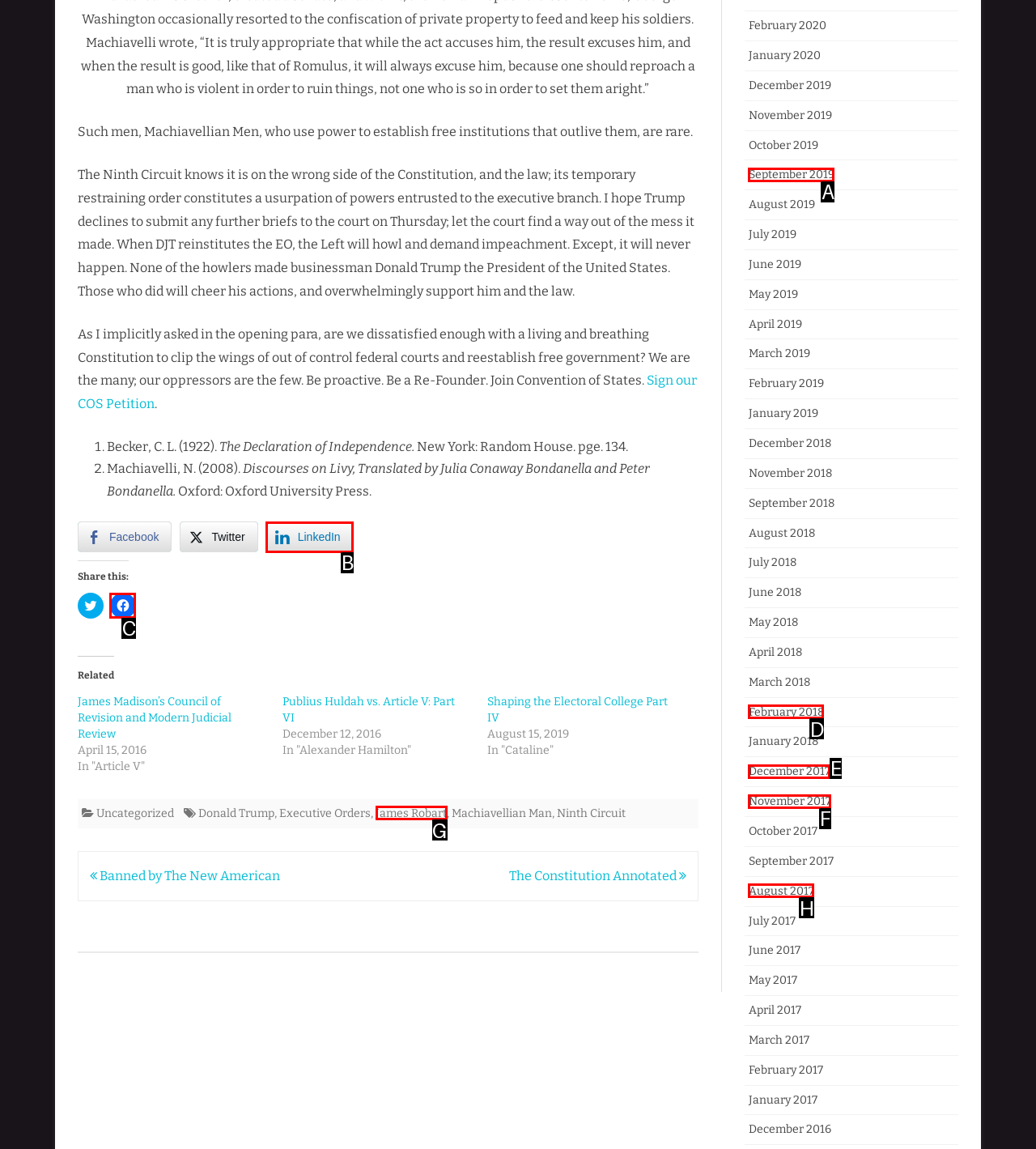Pick the right letter to click to achieve the task: View January 2017
Answer with the letter of the correct option directly.

None